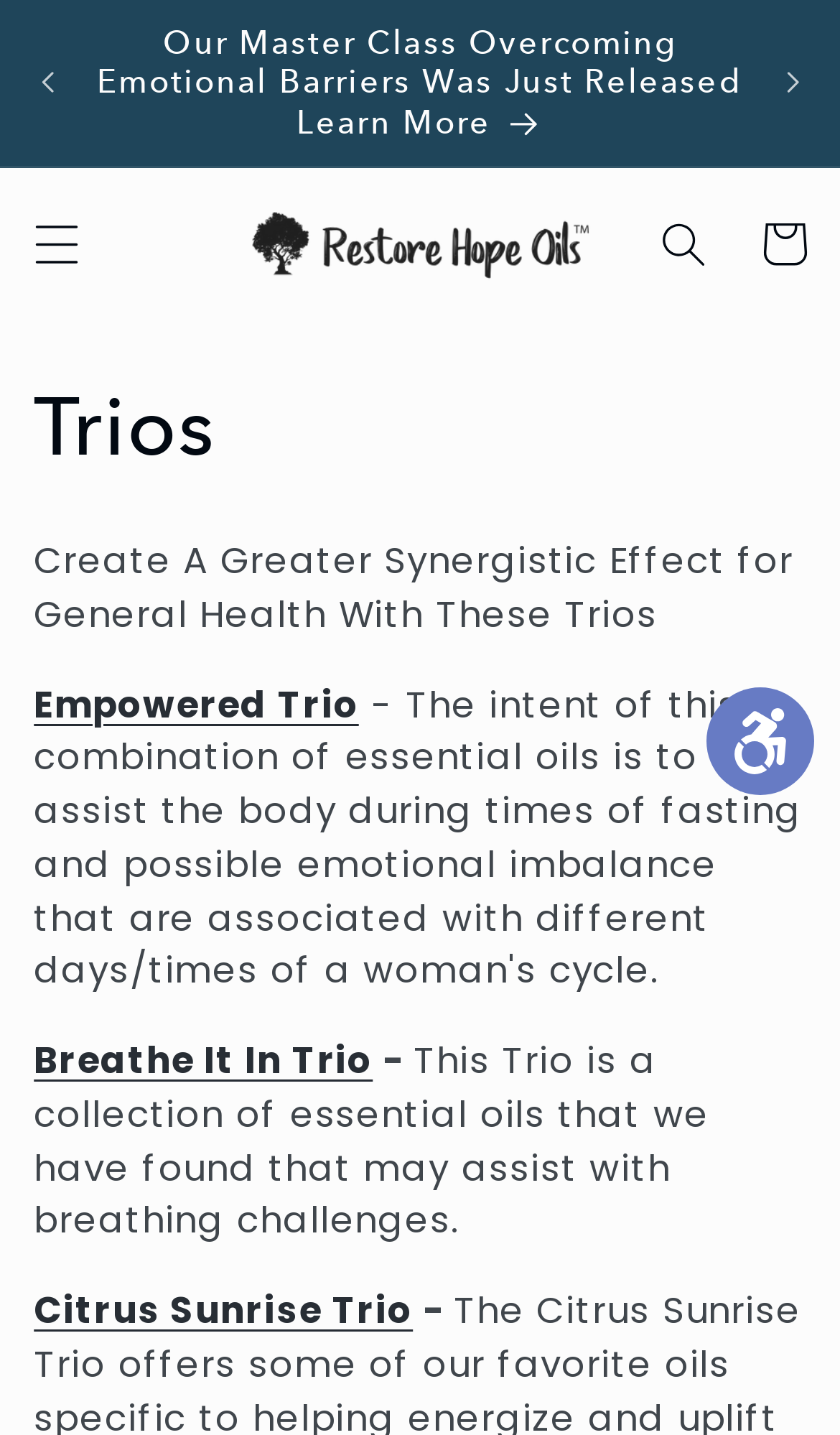What is the theme of the essential oil trios?
Look at the screenshot and respond with one word or a short phrase.

General health